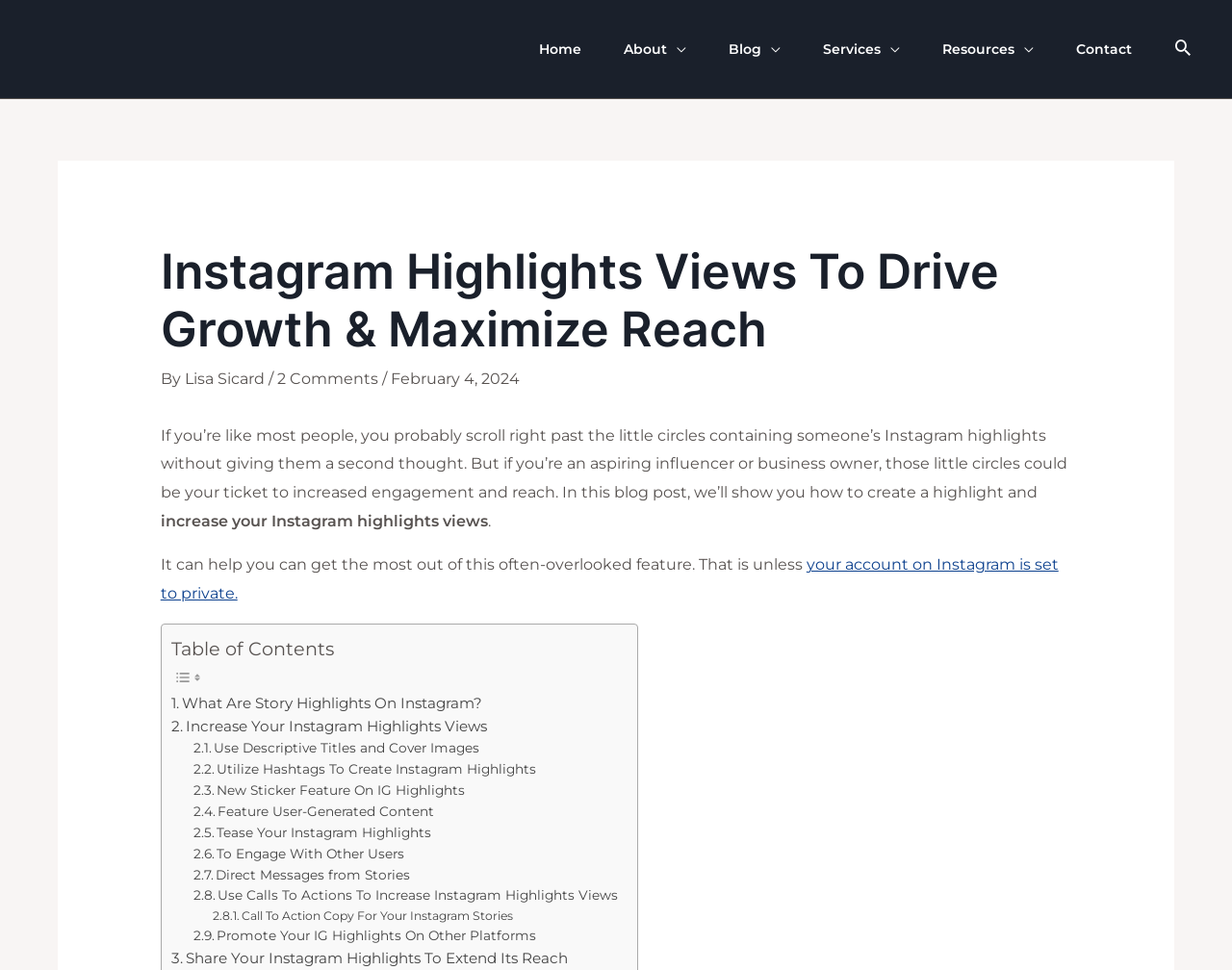Determine the bounding box coordinates of the clickable region to follow the instruction: "Search using the search icon".

[0.952, 0.037, 0.969, 0.064]